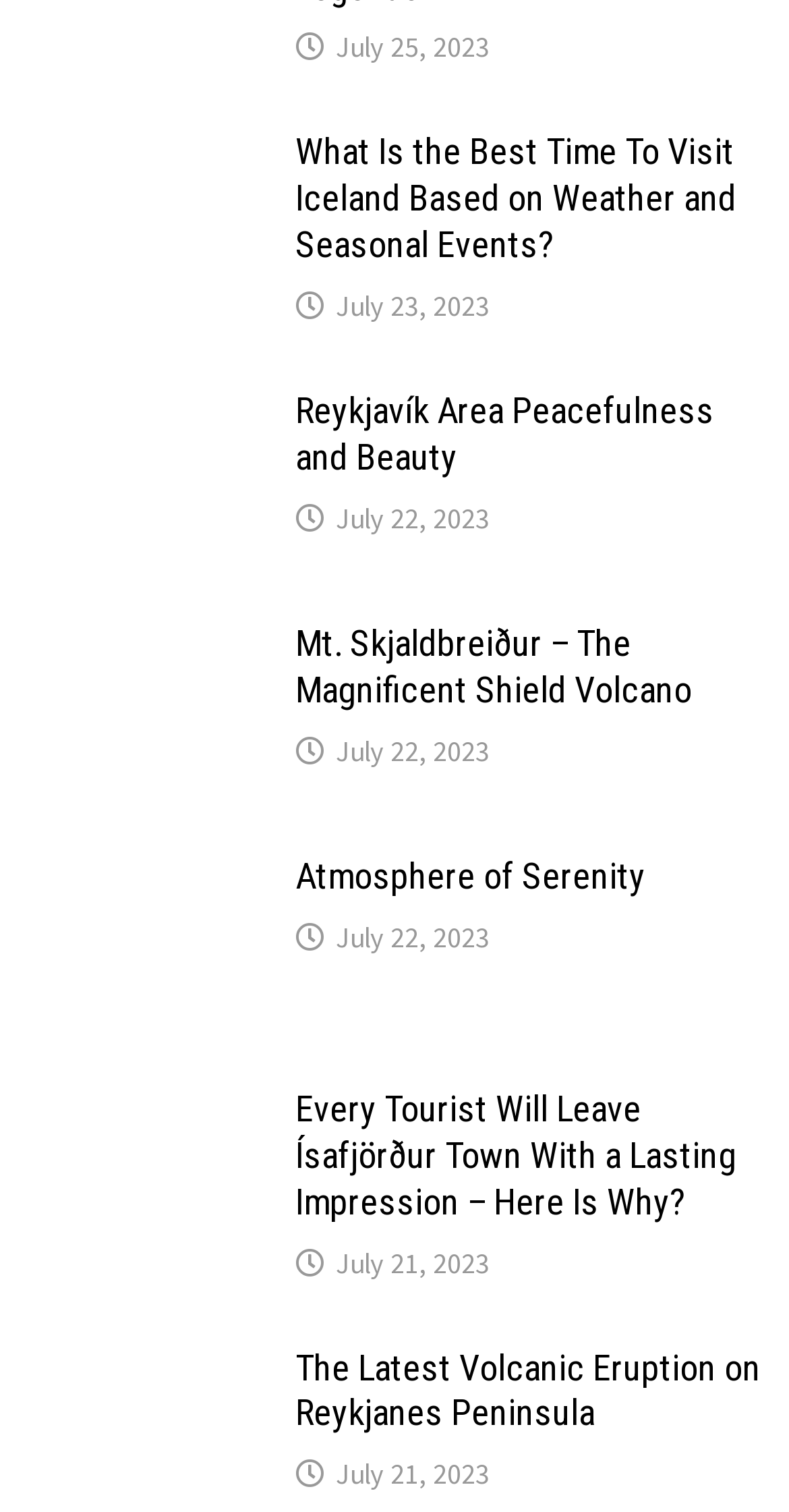Identify the bounding box coordinates for the region of the element that should be clicked to carry out the instruction: "See image of Seltjarnarnes Lighthouse". The bounding box coordinates should be four float numbers between 0 and 1, i.e., [left, top, right, bottom].

[0.029, 0.257, 0.336, 0.371]